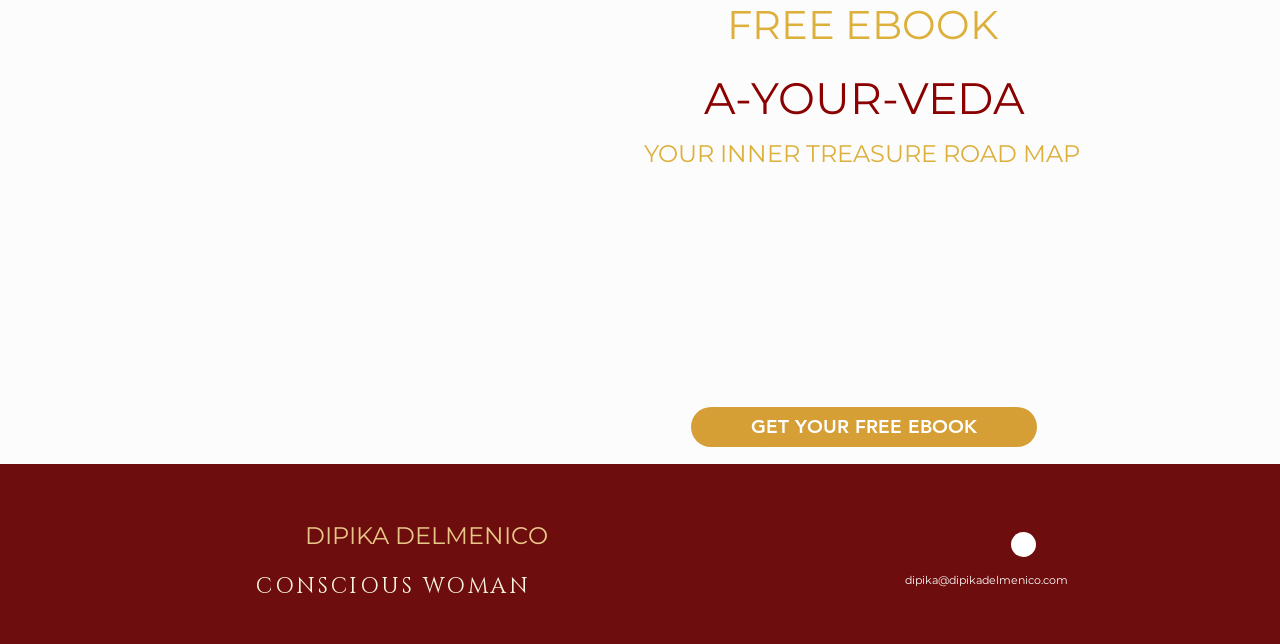What is the topic of the ebook?
Using the image as a reference, give an elaborate response to the question.

I found the topic of the ebook by looking at the static text element which mentions 'Ayurveda' and its benefits. This suggests that the ebook is about Ayurveda and its practical applications.